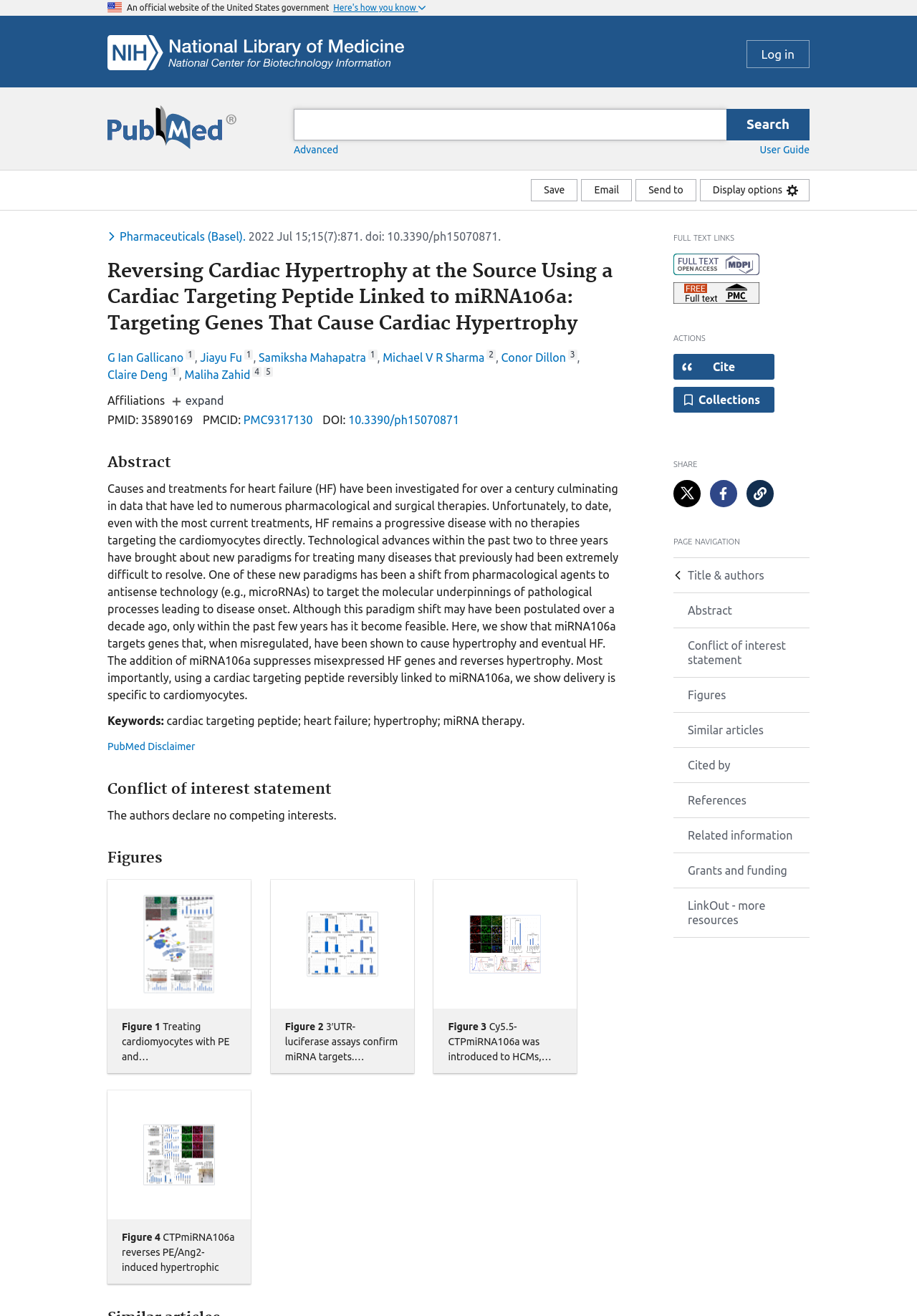Given the element description parent_node: Figure 3 aria-describedby="figure-caption-2", identify the bounding box coordinates for the UI element on the webpage screenshot. The format should be (top-left x, top-left y, bottom-right x, bottom-right y), with values between 0 and 1.

[0.473, 0.669, 0.629, 0.767]